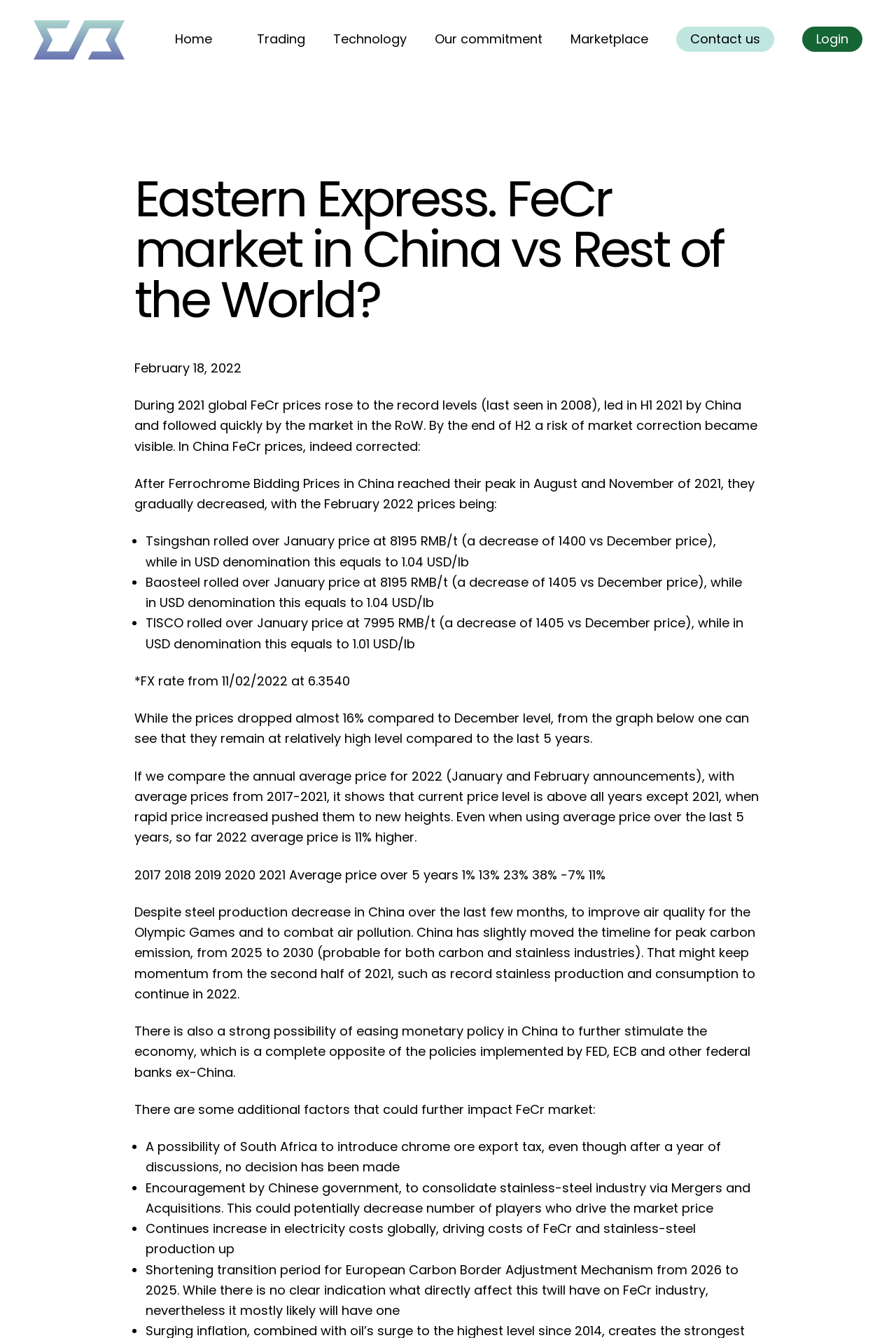Kindly determine the bounding box coordinates for the clickable area to achieve the given instruction: "Click the Marketplace button".

[0.637, 0.022, 0.723, 0.037]